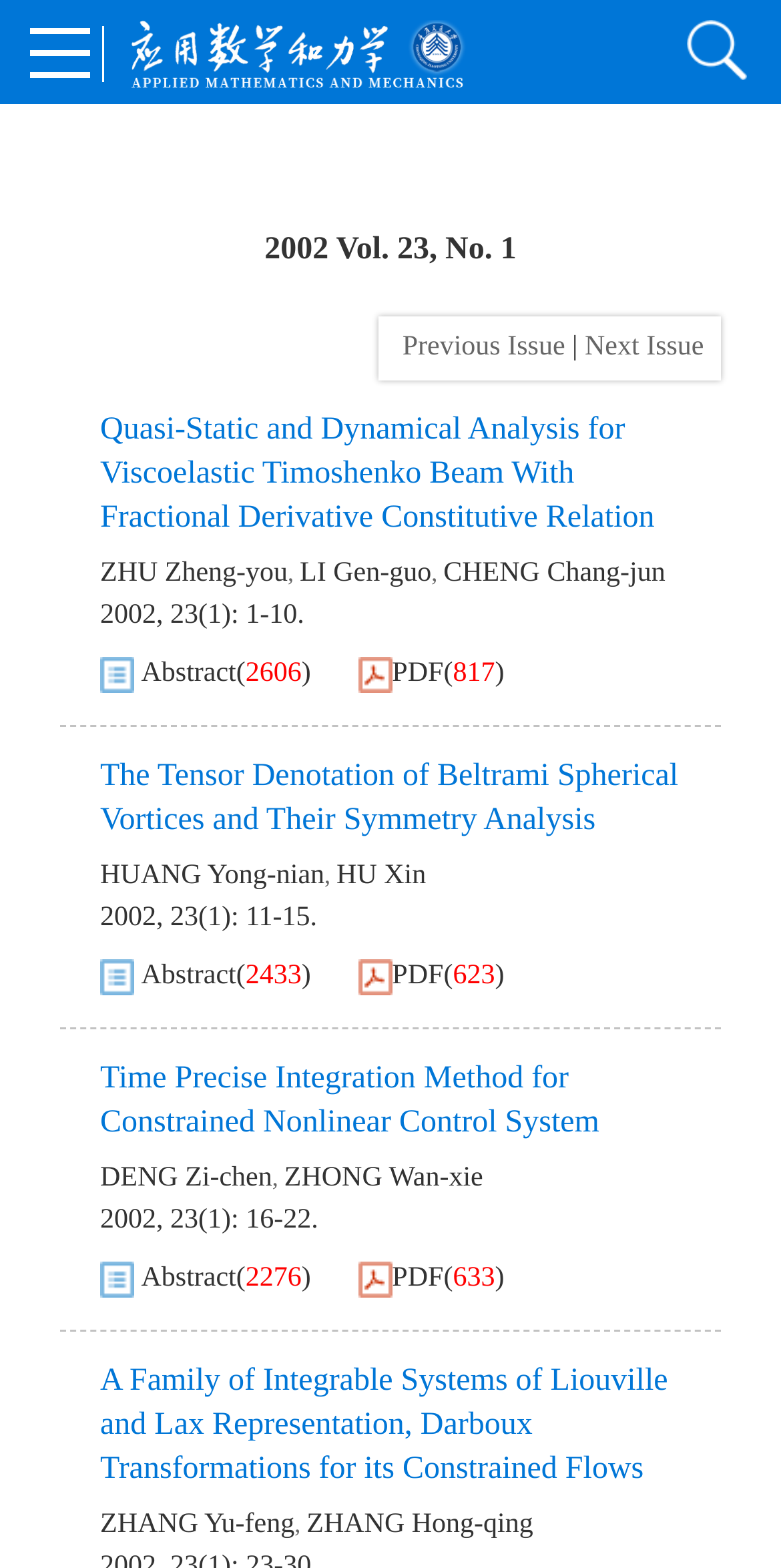Find the UI element described as: "FIGURES" and predict its bounding box coordinates. Ensure the coordinates are four float numbers between 0 and 1, [left, top, right, bottom].

None